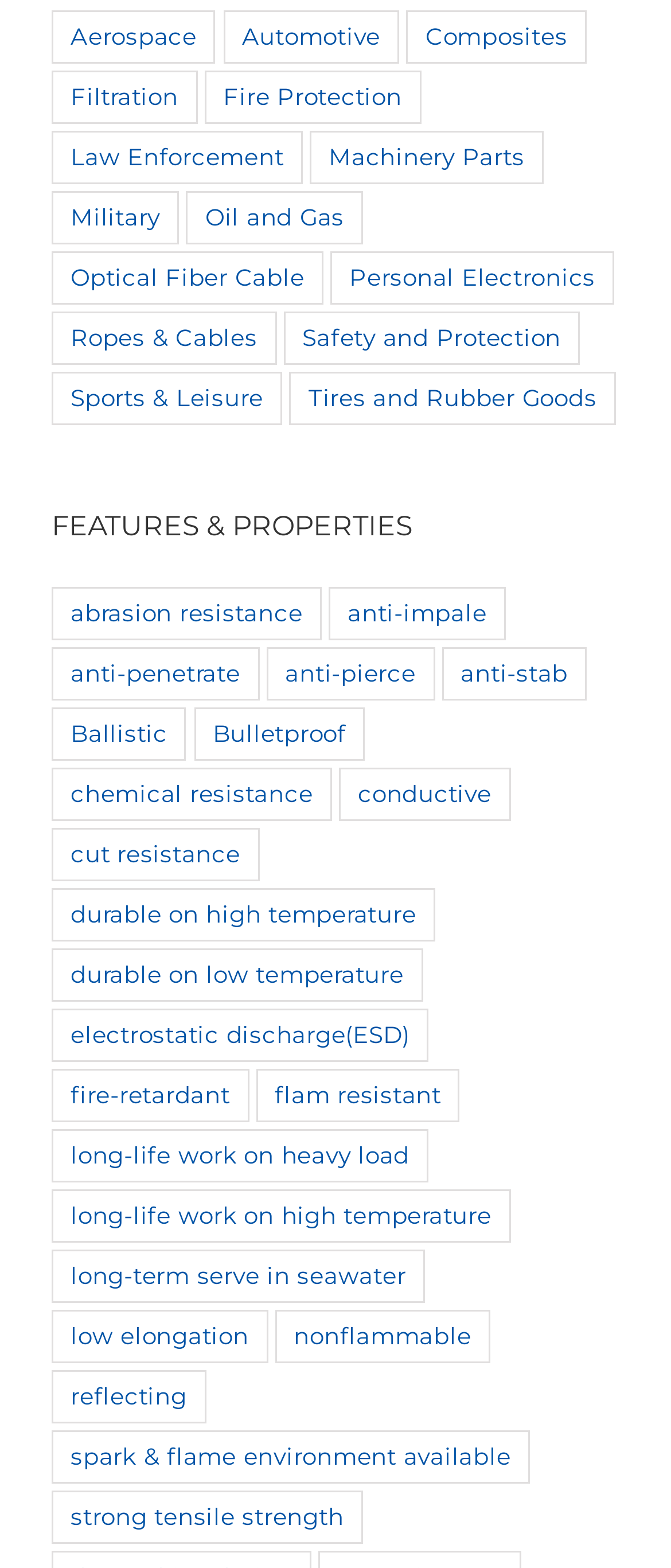Select the bounding box coordinates of the element I need to click to carry out the following instruction: "Explore abrasion resistance".

[0.077, 0.374, 0.479, 0.409]